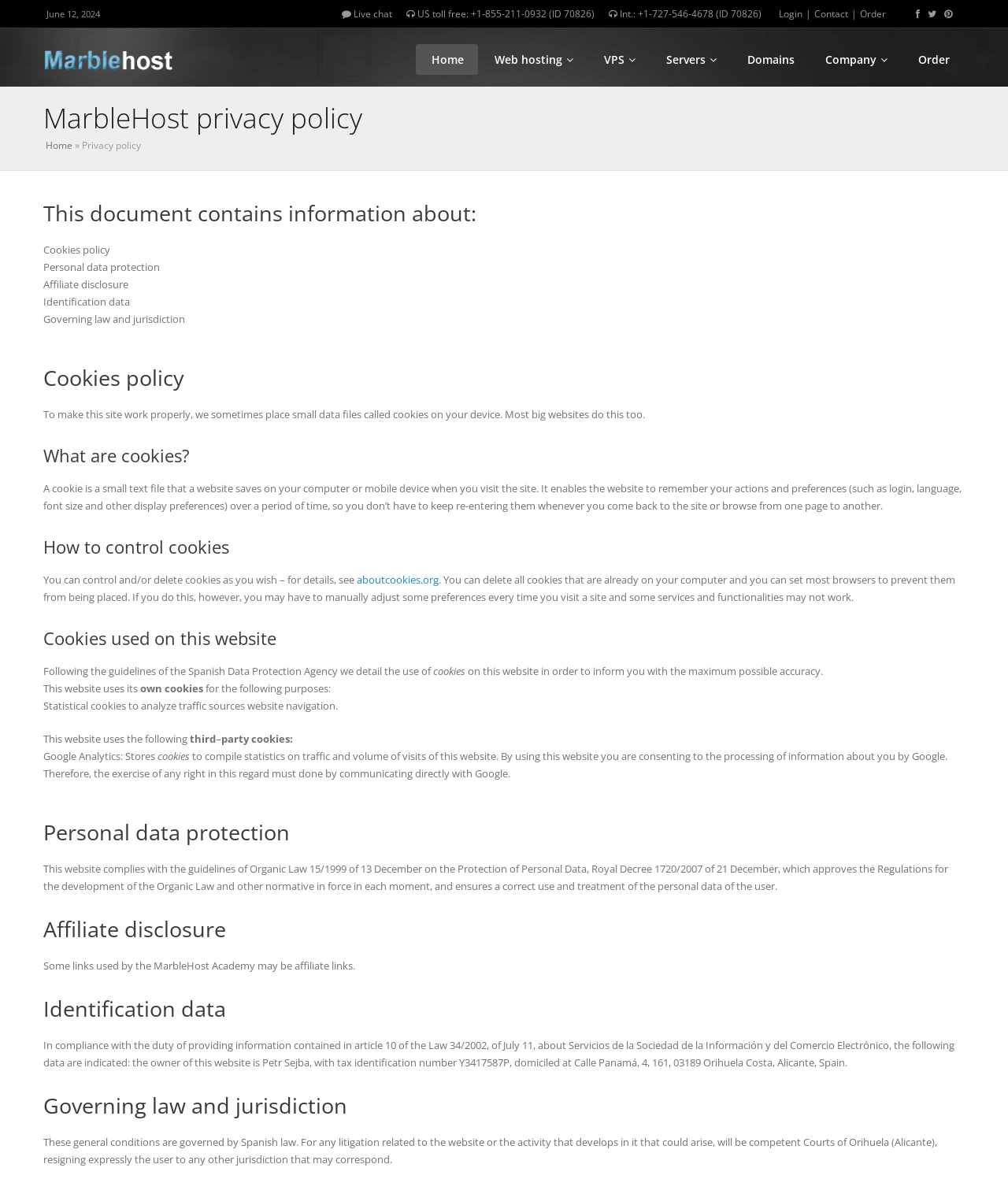Answer the following in one word or a short phrase: 
What is the purpose of Google Analytics on this website?

To compile statistics on traffic and volume of visits